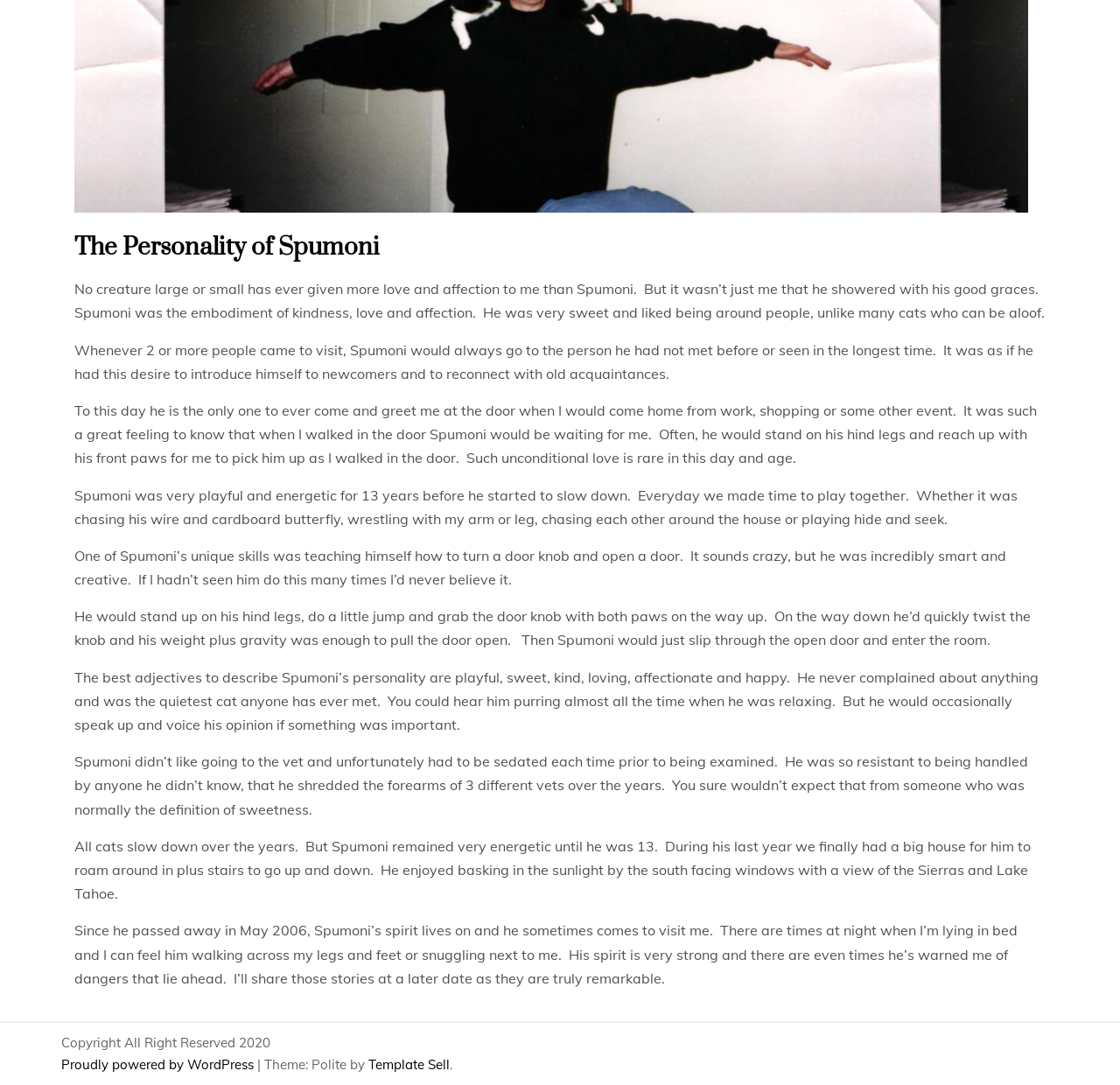Find the bounding box of the web element that fits this description: "Proudly powered by WordPress".

[0.055, 0.974, 0.23, 0.989]